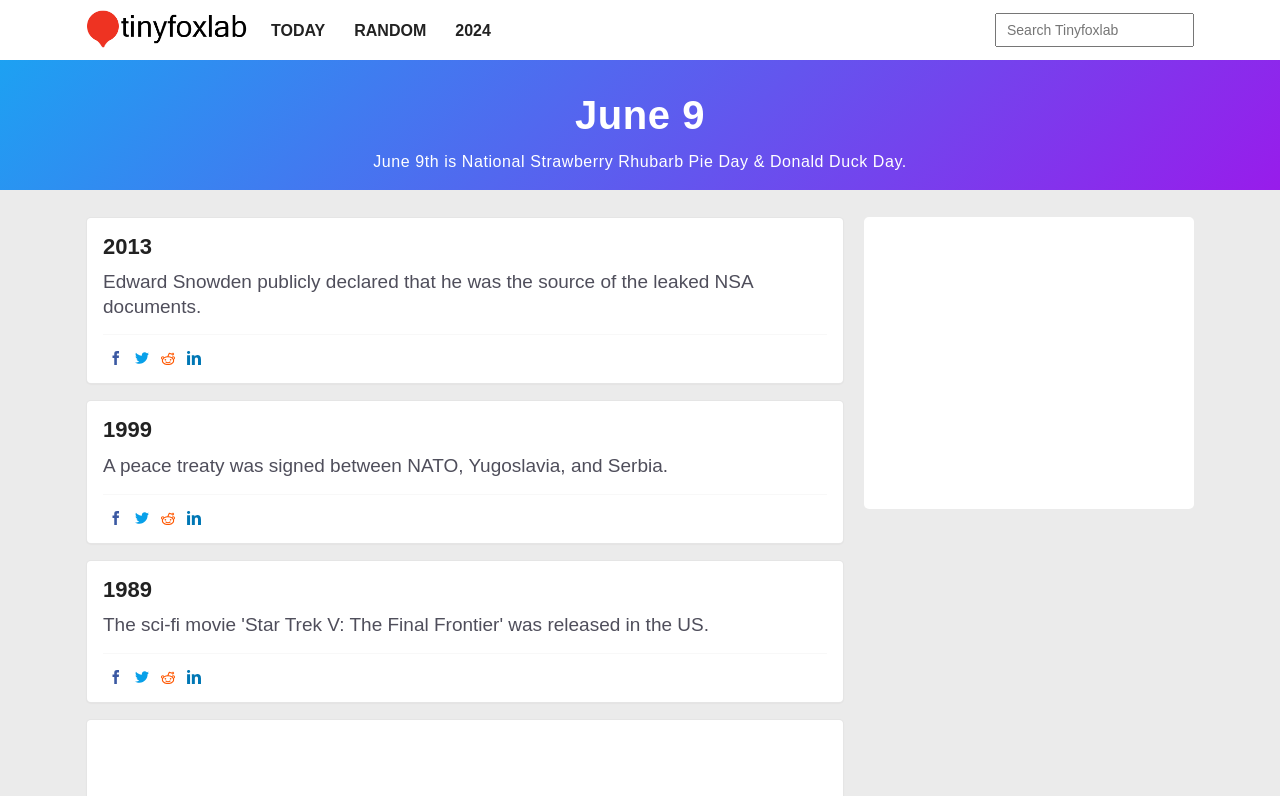Identify the bounding box coordinates for the UI element described by the following text: "1989". Provide the coordinates as four float numbers between 0 and 1, in the format [left, top, right, bottom].

[0.08, 0.724, 0.119, 0.756]